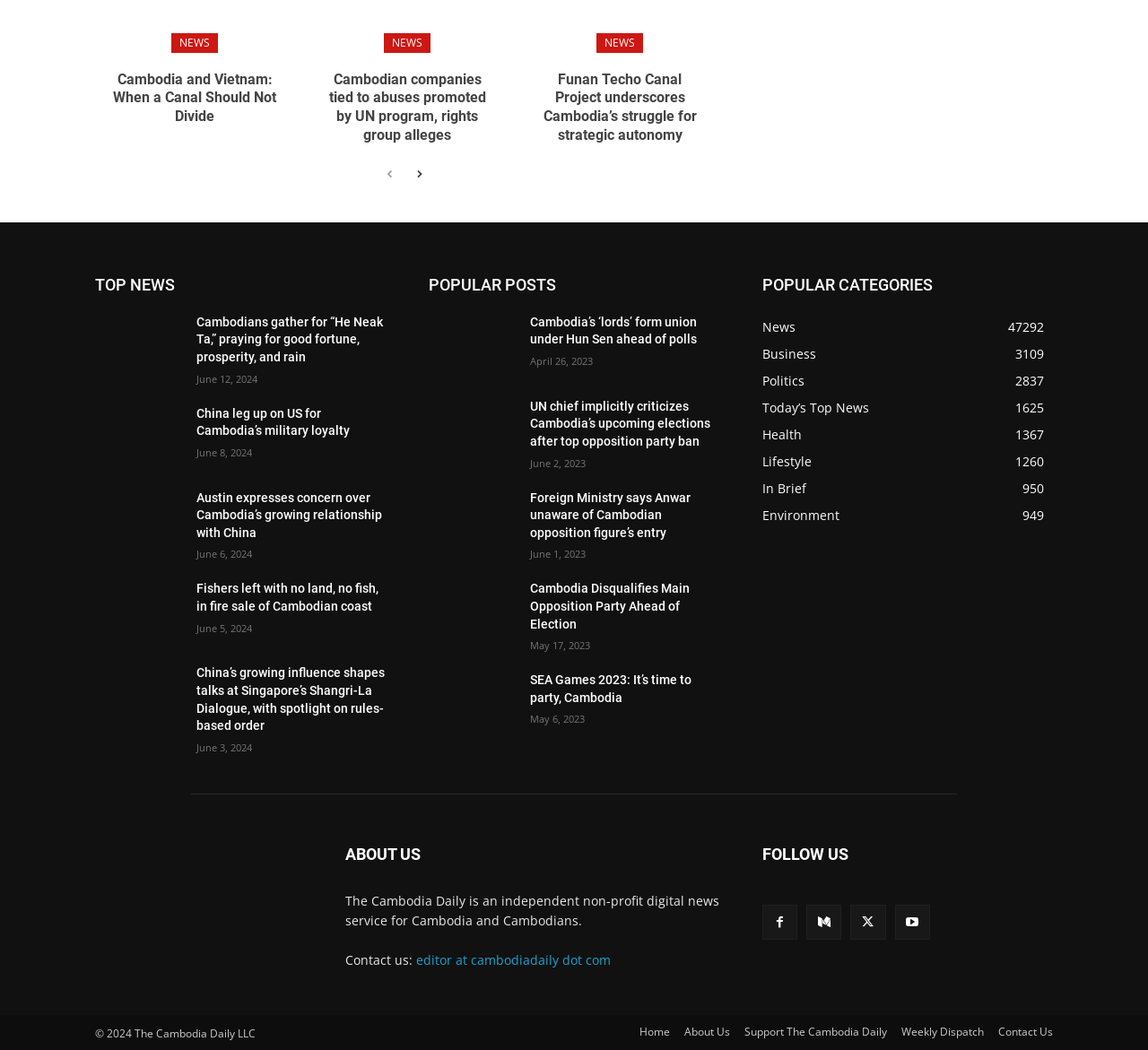Determine the bounding box coordinates of the clickable element to achieve the following action: 'click on NEWS'. Provide the coordinates as four float values between 0 and 1, formatted as [left, top, right, bottom].

[0.149, 0.031, 0.19, 0.05]